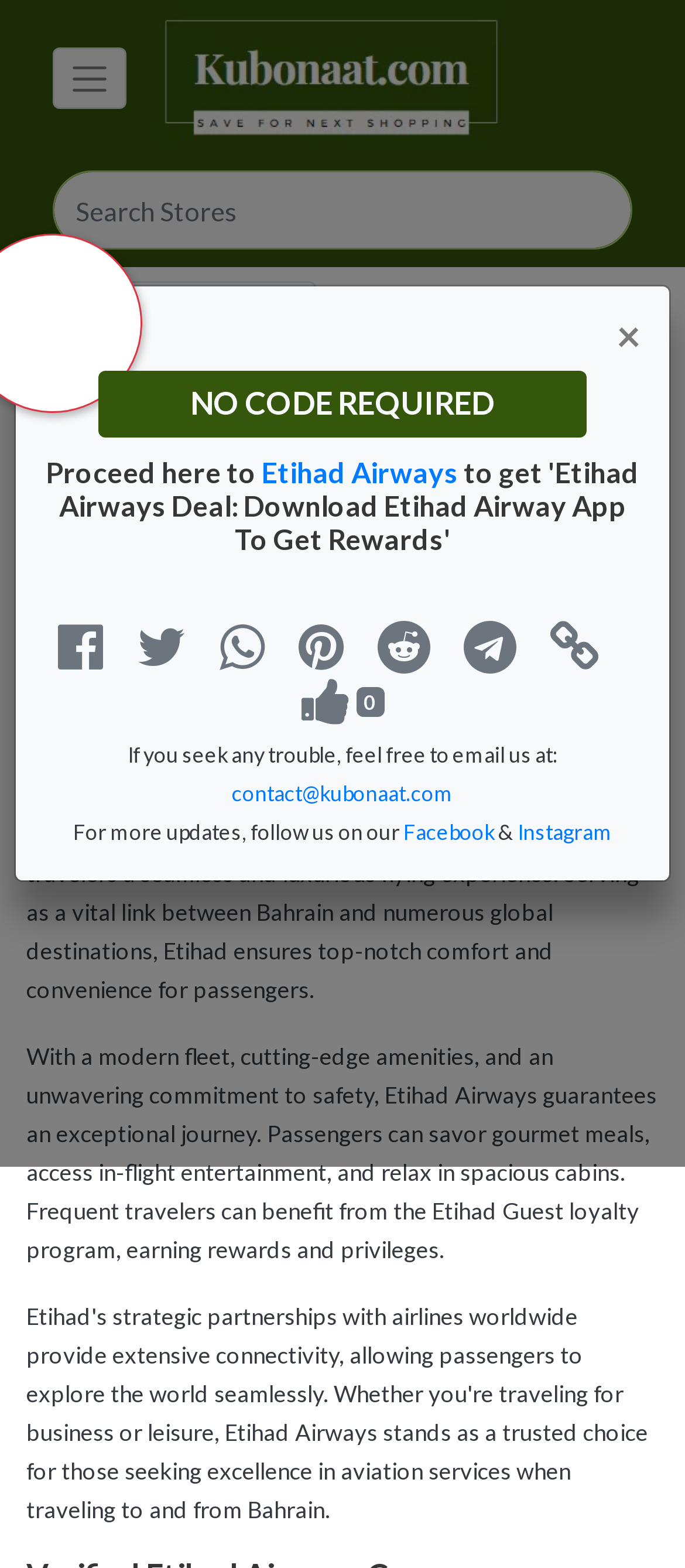Elaborate on the webpage's design and content in a detailed caption.

The webpage is about Etihad Airways discount codes and promo offers. At the top left, there is a button to toggle navigation, and next to it, a link to Kubonaat.com Bahrain with an accompanying image. On the top right, there is a search box with a magnifying glass icon.

Below the search box, there are two links: "Etihad Airways Coupons" with an image, and "Visit Site". To the right of these links, there is a rating section with 310 reviews.

The main content of the page starts with a heading "Etihad Airways Coupon Codes May 2024". Below this heading, there are links to "Home" and "Travel & Holidays", followed by a list item "Etihad Airways". 

The page then provides a detailed description of Etihad Airways, highlighting its world-class services, modern fleet, and amenities. The description is divided into two paragraphs, with the first one focusing on the airline's services and the second one on the benefits of flying with Etihad.

At the bottom of the page, there is a modal dialog box with a heading "Proceed here to Etihad Airways to get 'Etihad Airways Deal: Download Etihad Airway App To Get Rewards'". Inside the dialog box, there are several links, including "Close", "Etihad Airways", and social media links. There is also a section with a heading "NO CODE REQUIRED" and a link to contact Kubonaat.com via email.